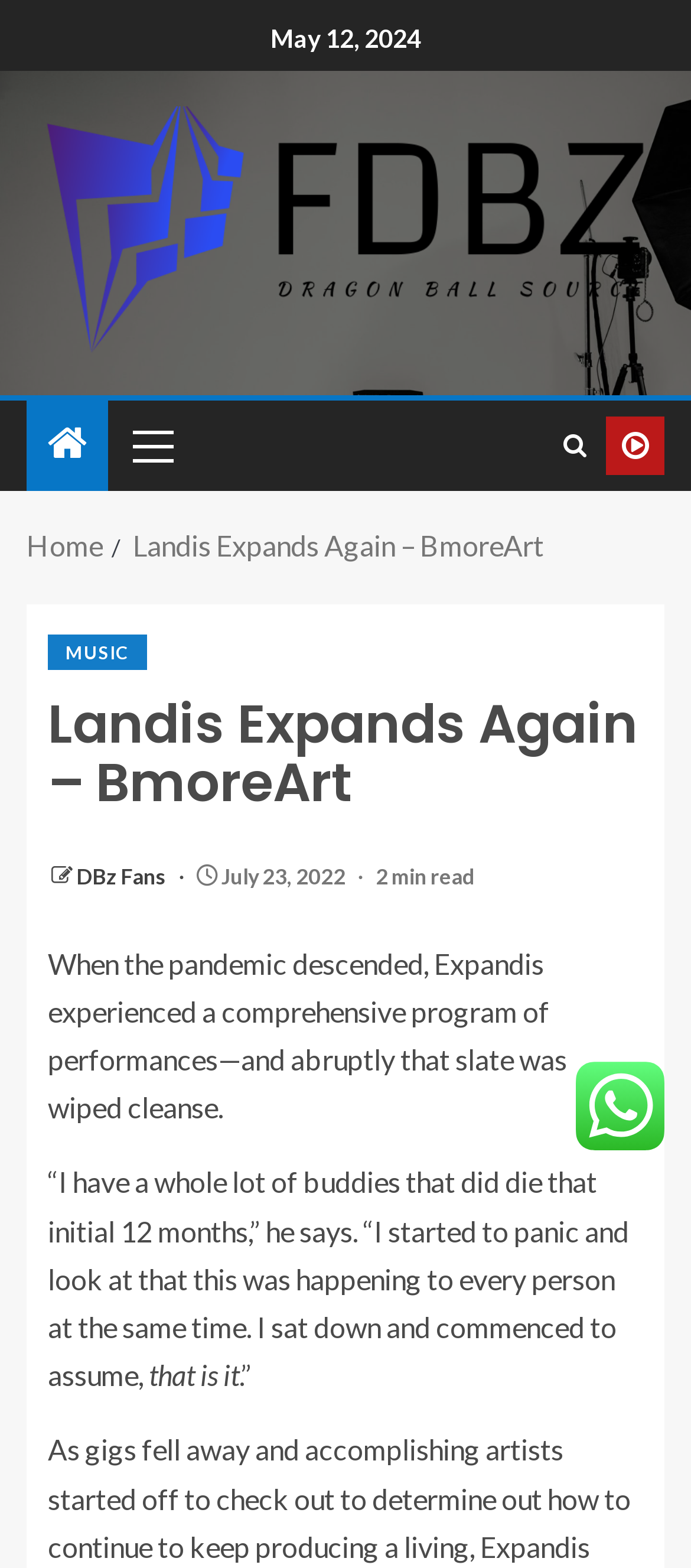Specify the bounding box coordinates of the area to click in order to execute this command: 'Click on the MUSIC link'. The coordinates should consist of four float numbers ranging from 0 to 1, and should be formatted as [left, top, right, bottom].

[0.069, 0.405, 0.212, 0.428]